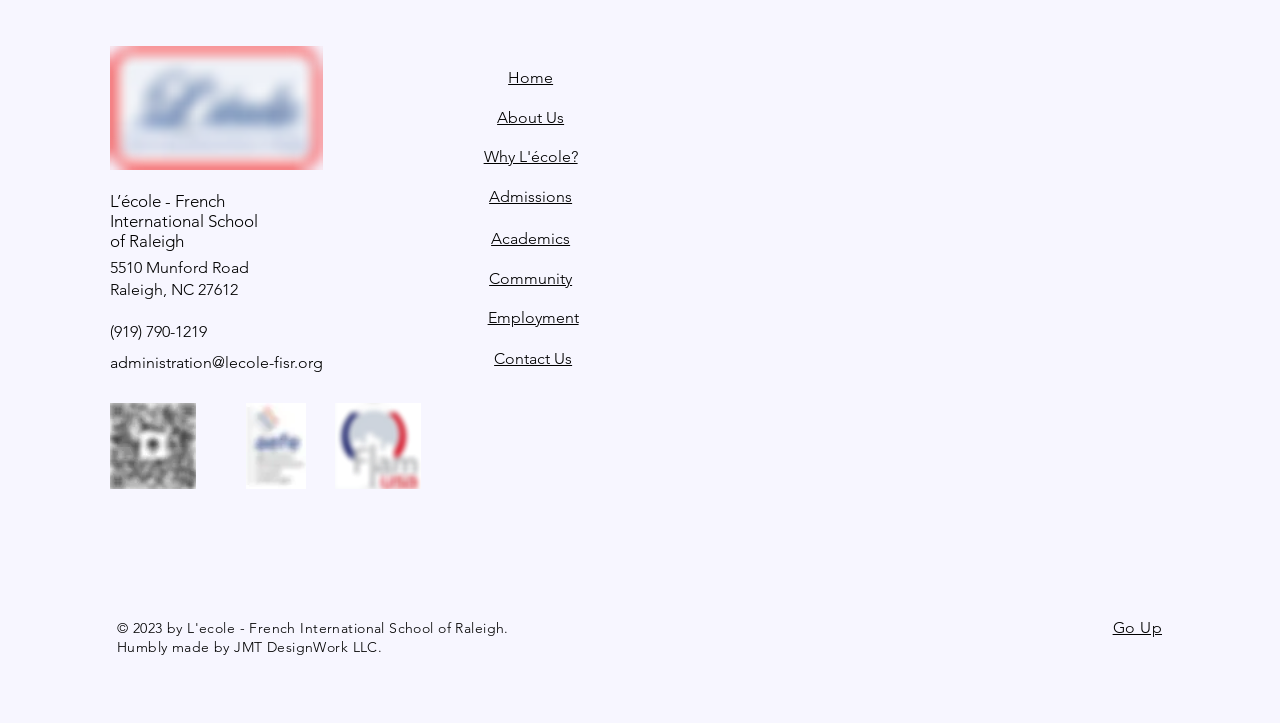Please find the bounding box coordinates of the element's region to be clicked to carry out this instruction: "Click the 'Home' link".

[0.397, 0.094, 0.432, 0.12]